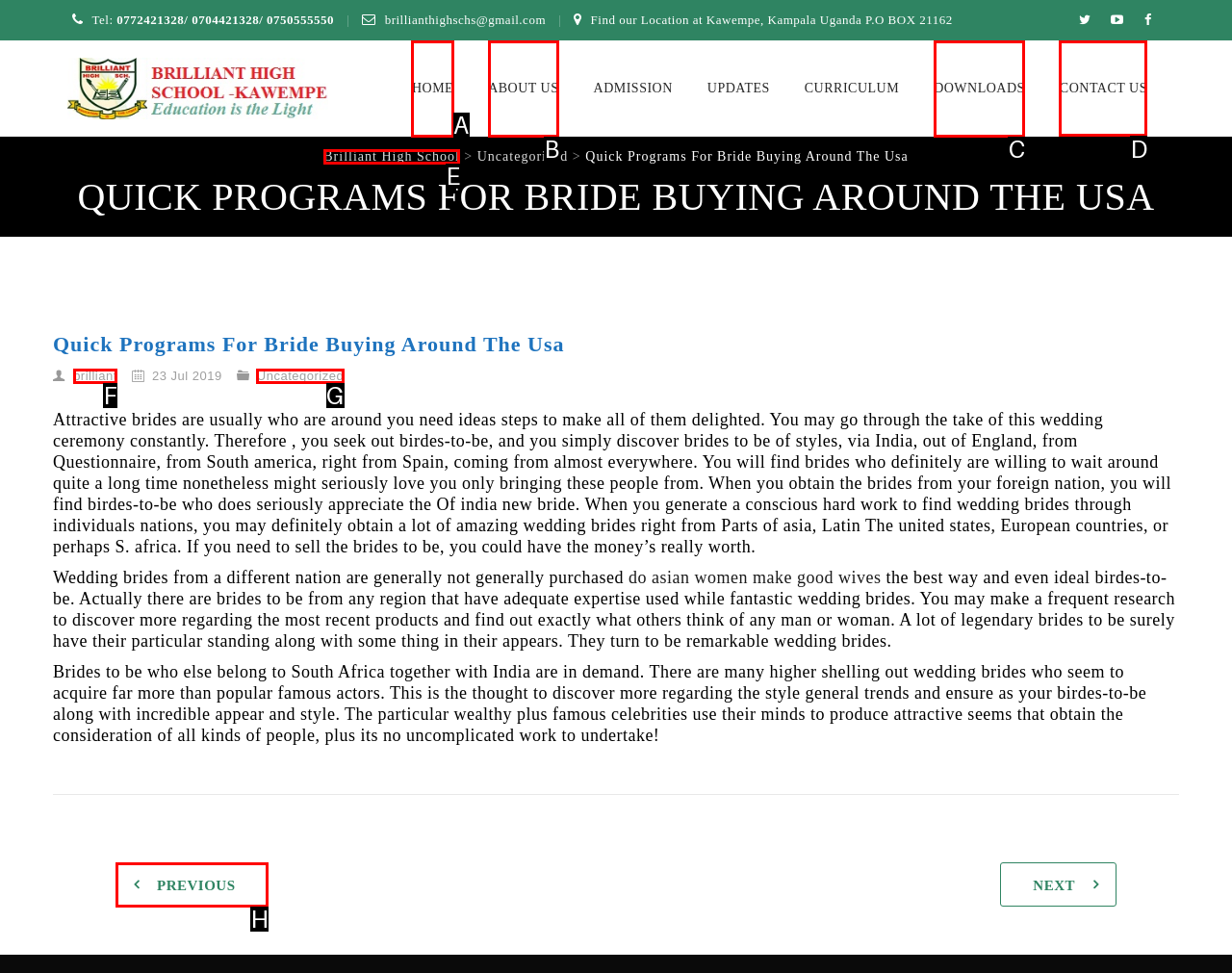Pick the right letter to click to achieve the task: Click the 'CONTACT US' link
Answer with the letter of the correct option directly.

D